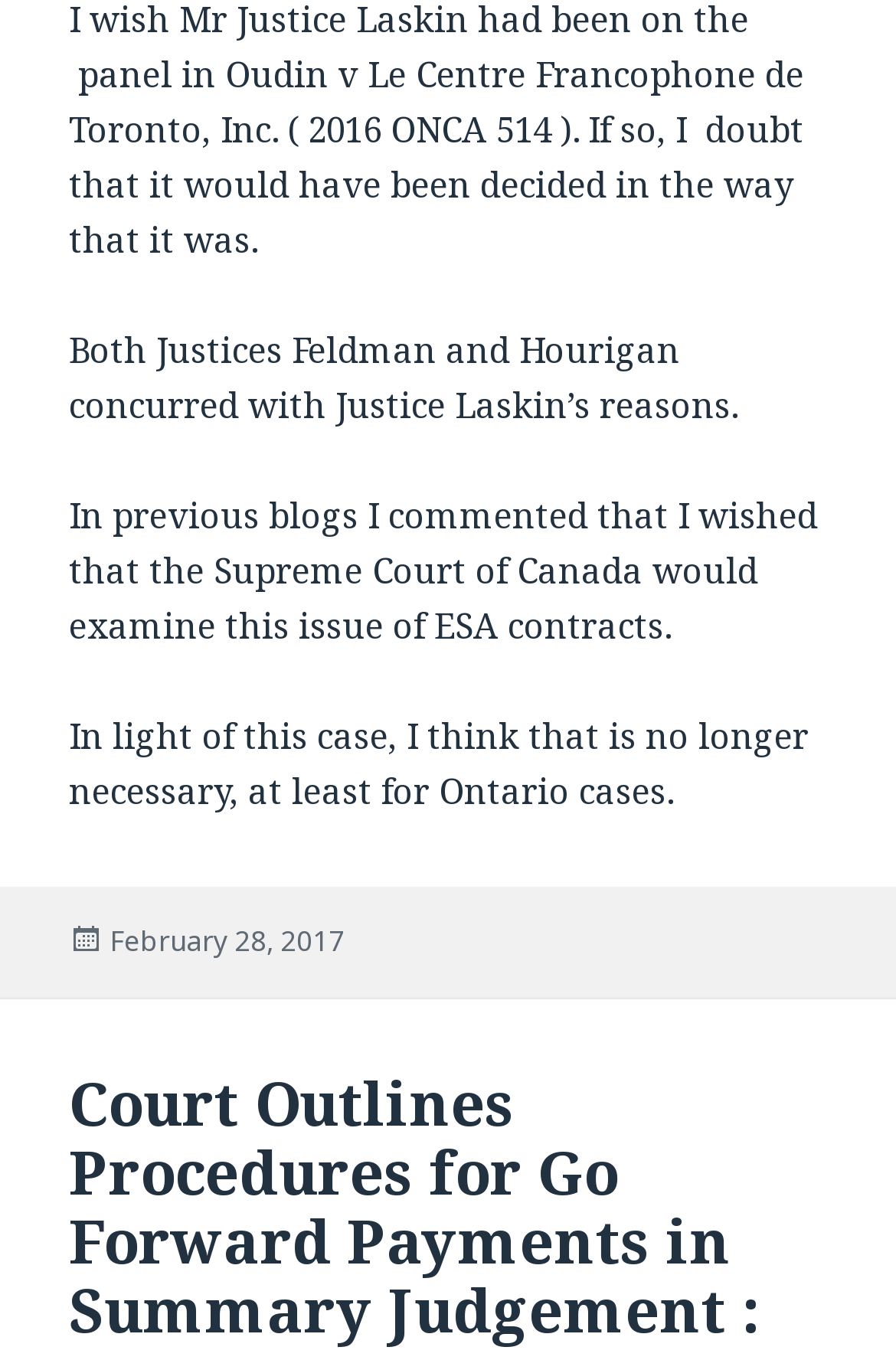How many paragraphs are in the article?
Look at the screenshot and respond with one word or a short phrase.

3